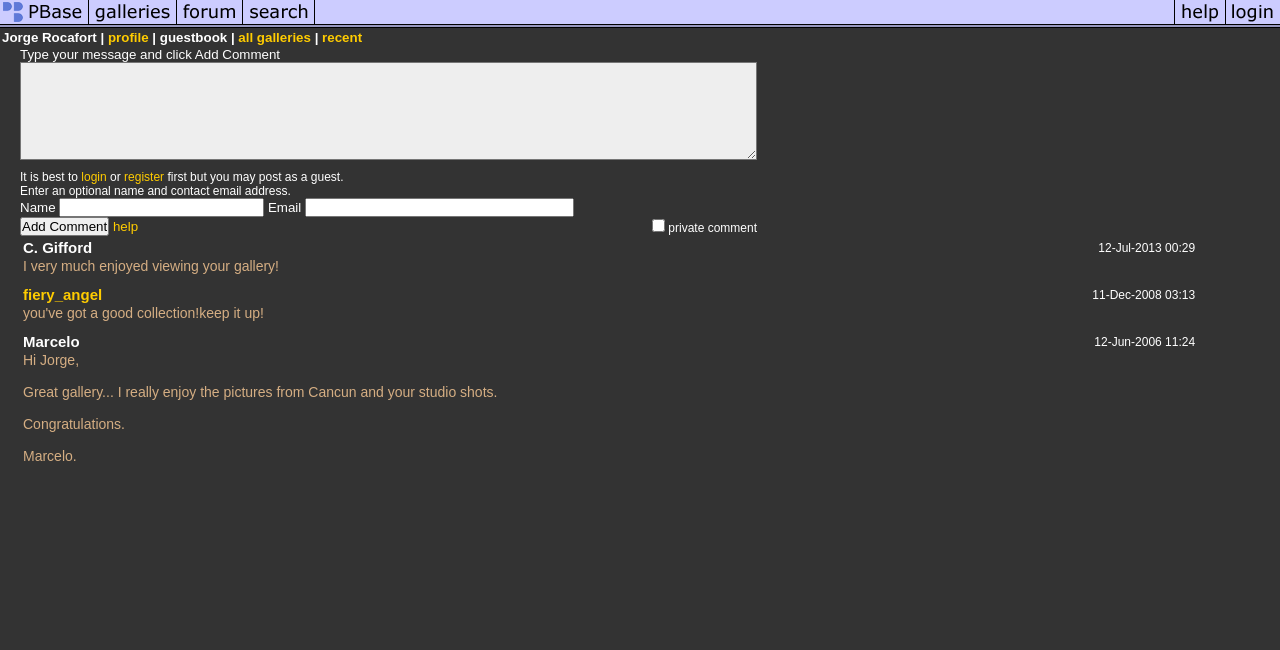Locate the bounding box coordinates of the element that should be clicked to execute the following instruction: "search for pictures".

[0.19, 0.025, 0.246, 0.048]